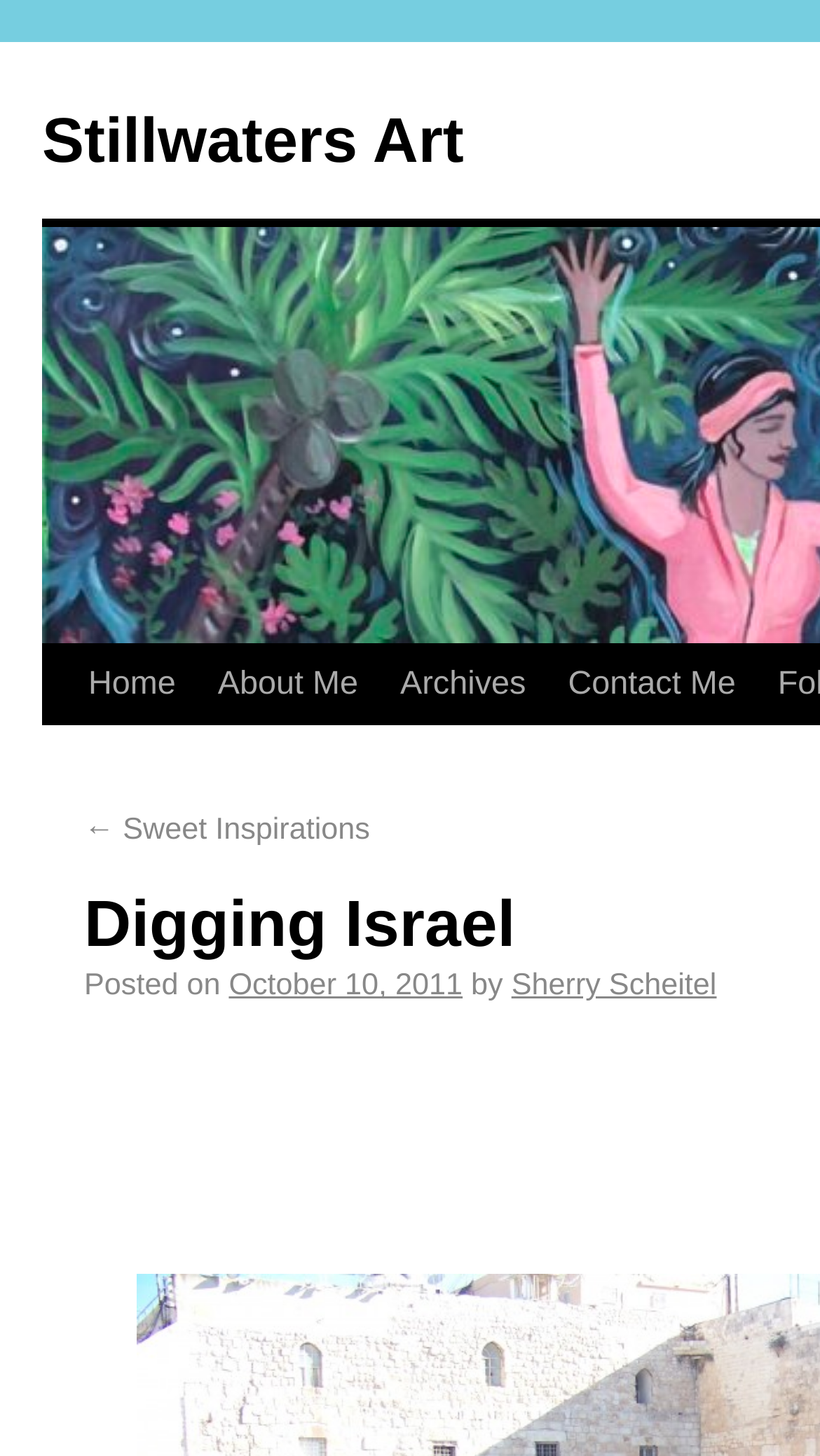Create a detailed summary of the webpage's content and design.

The webpage is titled "Digging Israel | Stillwaters Art" and appears to be a blog or personal website. At the top, there is a navigation menu with five links: "Home", "About Me", "Archives", and "Contact Me", aligned horizontally and centered on the page. 

Below the navigation menu, there is a section with a link "← Sweet Inspirations" on the left, which suggests that it might be a previous post or article. To the right of this link, there is a paragraph of text that starts with "Posted on October 10, 2011" and is followed by the author's name, "Sherry Scheitel". This text is likely a post or article header.

The webpage has a clean and simple layout, with a focus on text-based content. There are no prominent images on the page. The overall structure is easy to follow, with clear headings and concise text.